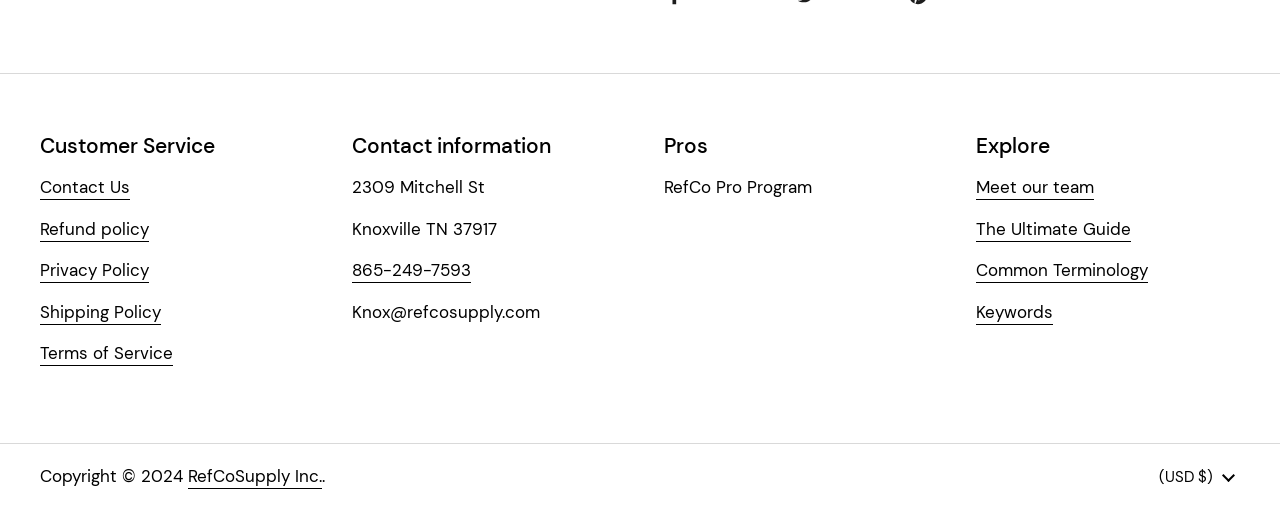Locate the bounding box coordinates of the area you need to click to fulfill this instruction: 'Search for something'. The coordinates must be in the form of four float numbers ranging from 0 to 1: [left, top, right, bottom].

None